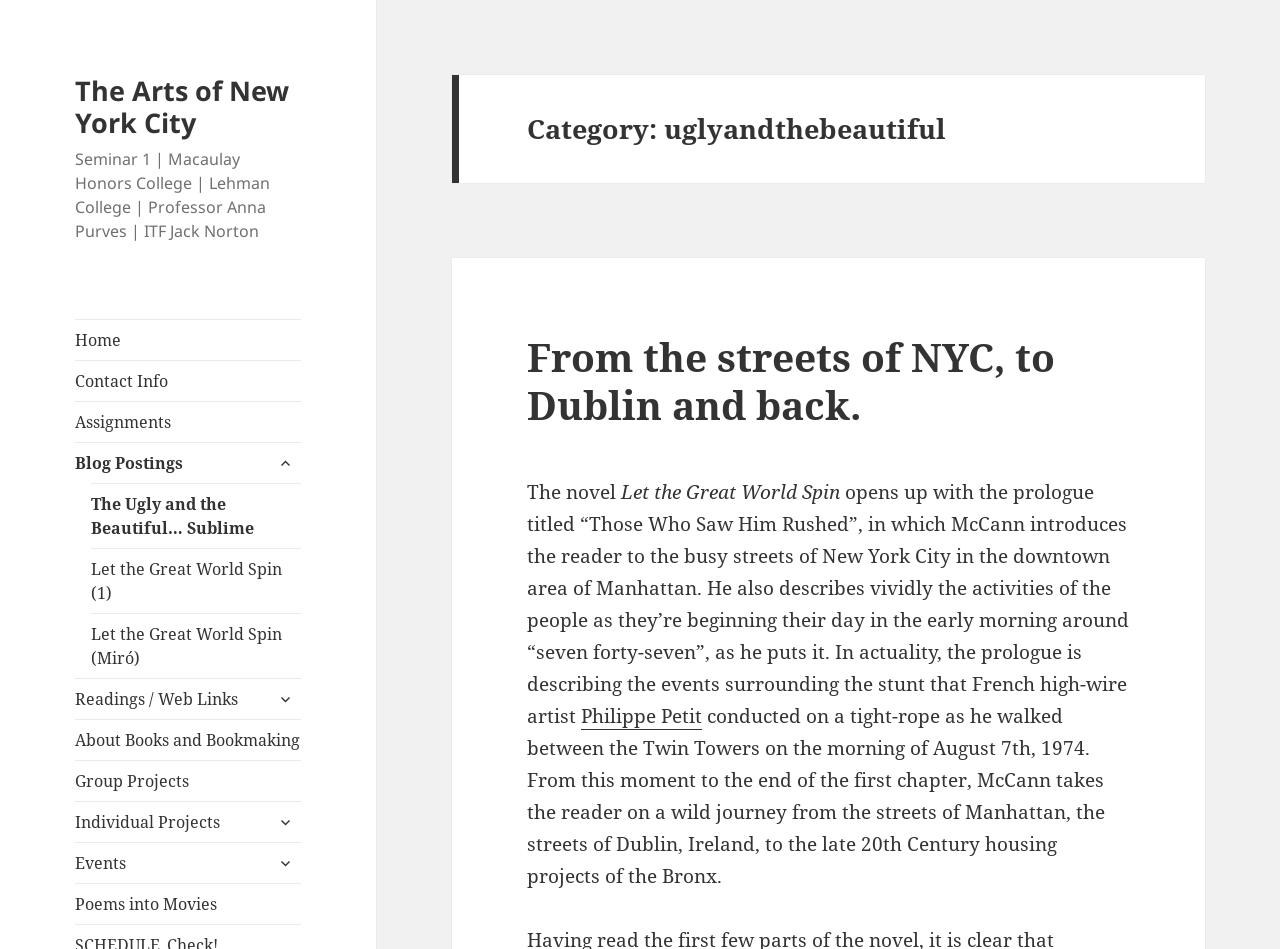Generate a thorough caption that explains the contents of the webpage.

The webpage is about "uglyandthebeautiful – The Arts of New York City". At the top, there is a link to "The Arts of New York City" followed by a static text describing a seminar. Below this, there are several links to different sections of the webpage, including "Home", "Contact Info", "Assignments", "Blog Postings", and more. These links are aligned vertically on the left side of the page.

To the right of these links, there is a section with a heading "Category: uglyandthebeautiful". Below this heading, there is a subheading "From the streets of NYC, to Dublin and back." which is also a link. This is followed by a static text describing a novel, "Let the Great World Spin", and its prologue. The prologue is summarized, describing the busy streets of New York City and the events surrounding a stunt by French high-wire artist Philippe Petit, who walked between the Twin Towers on a tight-rope in 1974. The text continues to describe the journey taken by the reader through the novel, from Manhattan to Dublin and the Bronx.

There are several buttons with expandable child menus scattered throughout the page, but they are not expanded by default.